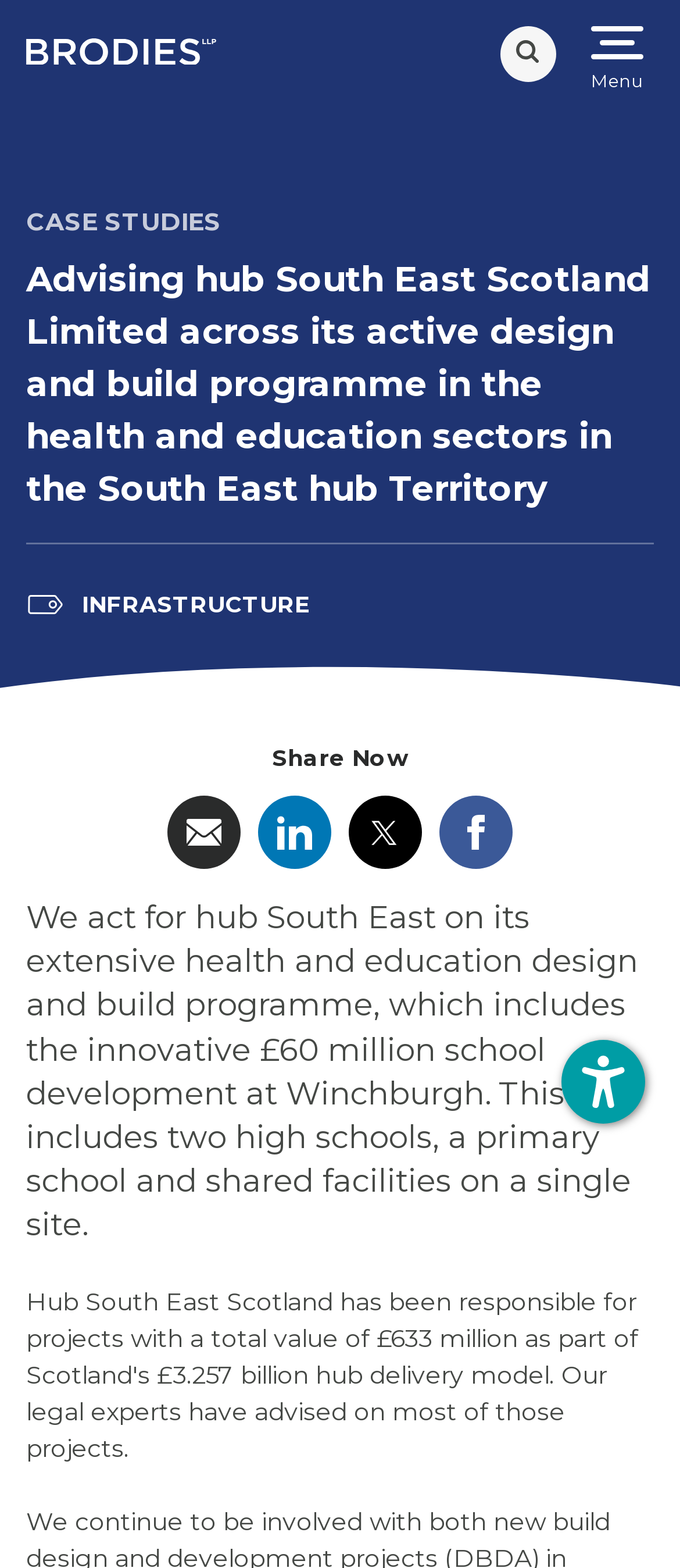Refer to the image and provide a thorough answer to this question:
What is the sector of the design and build programme?

I found this answer by reading the heading on the webpage, which mentions 'health and education sectors in the South East hub Territory'. This indicates that the design and build programme is related to the health and education sectors.